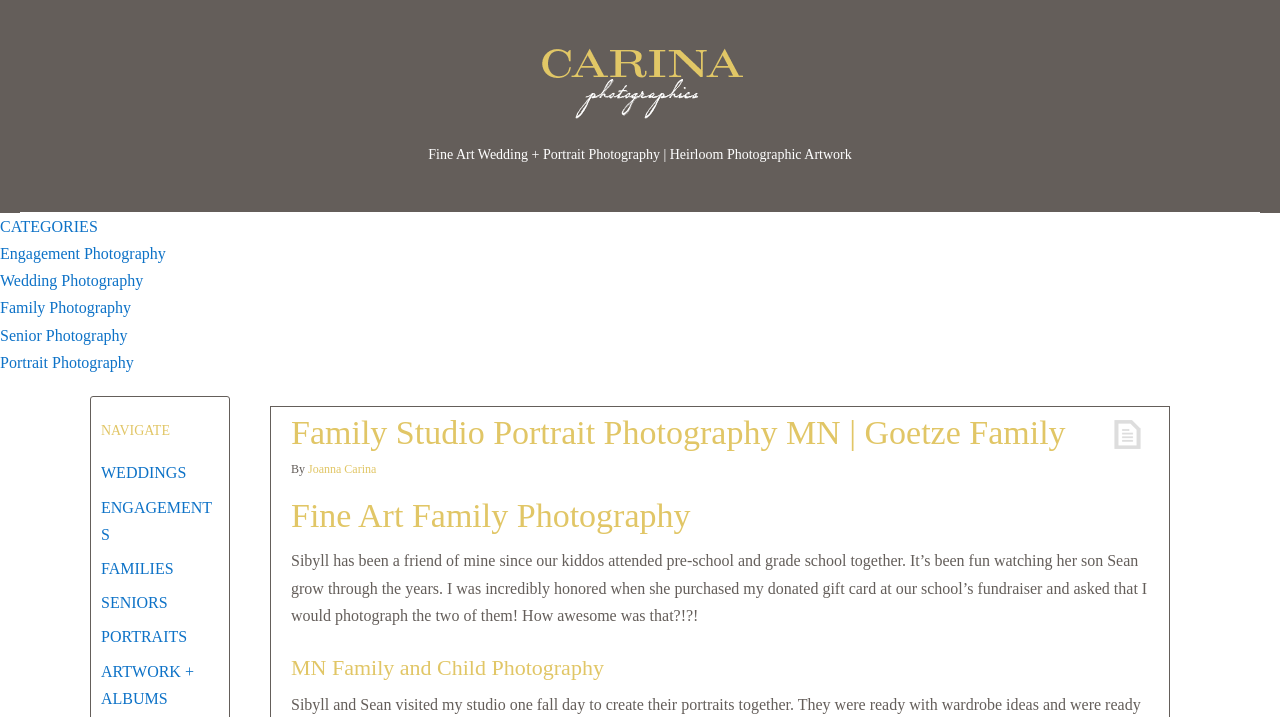Analyze the image and give a detailed response to the question:
What is the name of the son in the family photography session?

The text mentions 'her son Sean', indicating that the son's name in the family photography session is Sean.